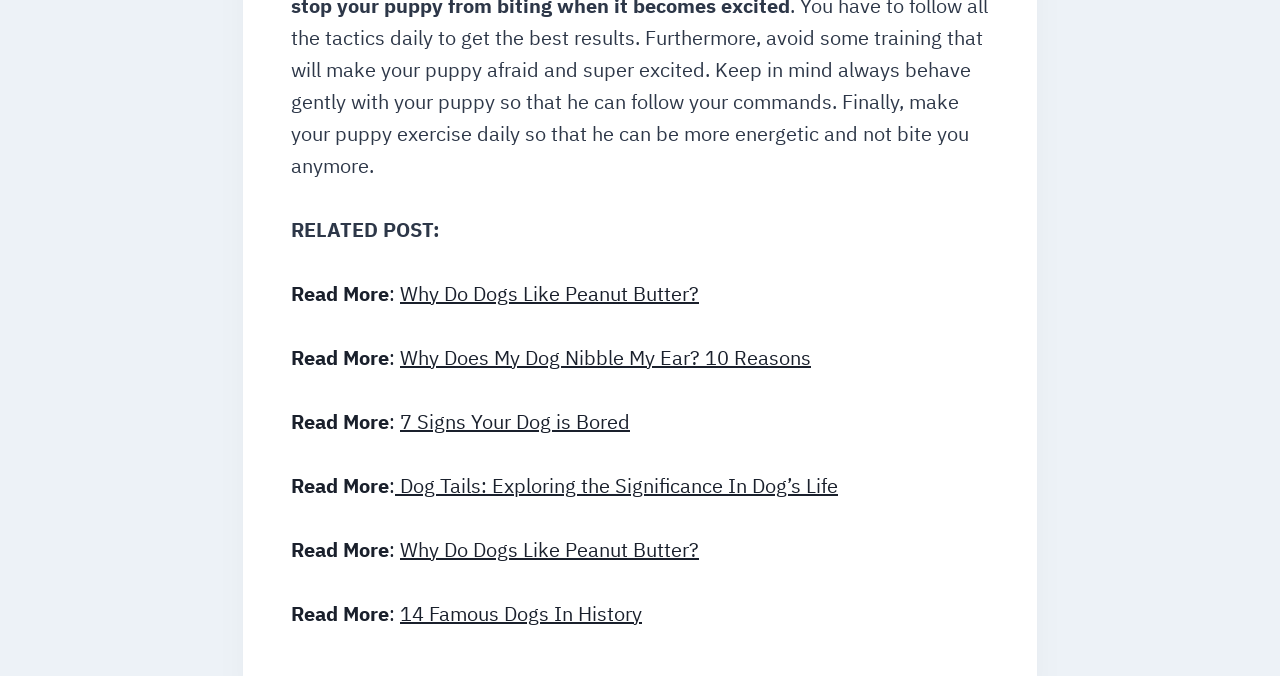Reply to the question with a brief word or phrase: What is the last related post?

14 Famous Dogs In History